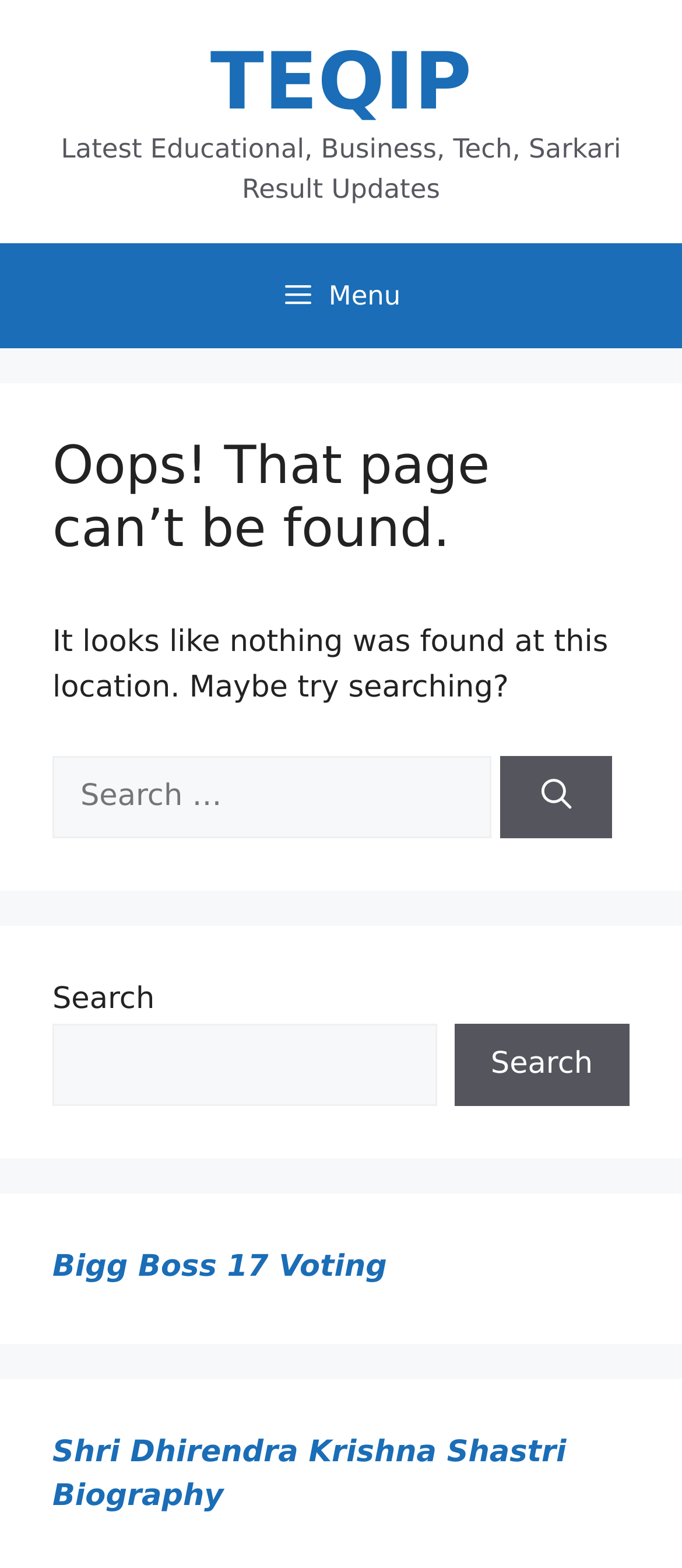Bounding box coordinates are specified in the format (top-left x, top-left y, bottom-right x, bottom-right y). All values are floating point numbers bounded between 0 and 1. Please provide the bounding box coordinate of the region this sentence describes: Shri Dhirendra Krishna Shastri

[0.077, 0.915, 0.83, 0.937]